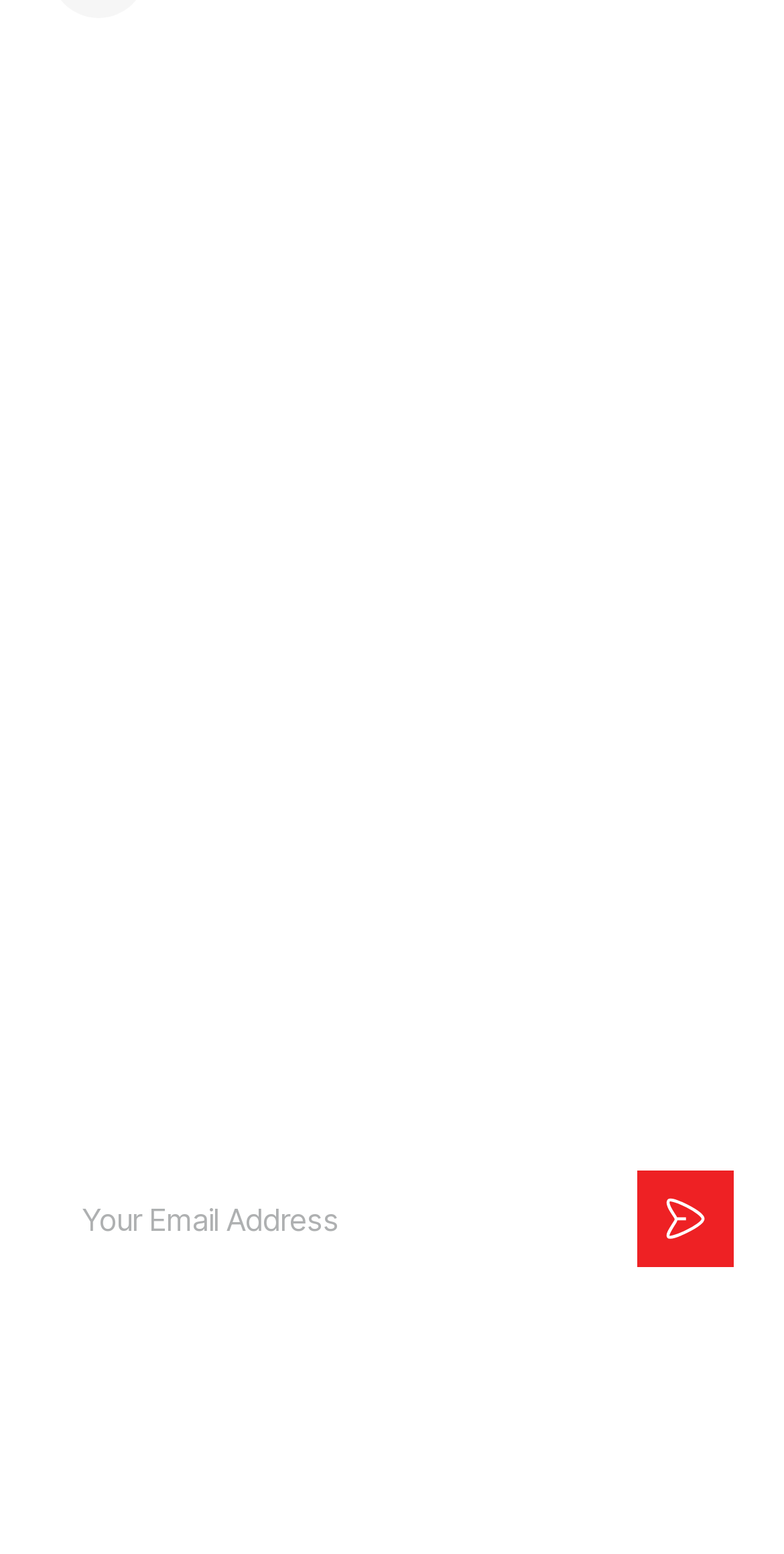What is the name of the newsletter mentioned on this webpage?
Answer the question using a single word or phrase, according to the image.

Mountain Times Newsletter